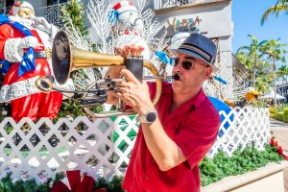Paint a vivid picture with your words by describing the image in detail.

The image captures a lively scene from the Naples 5th Avenue Christmas Walk, showcasing a musician passionately playing a trumpet against a festive backdrop. Dressed in a bright red shirt and wearing a stylish hat, he is immersed in the holiday spirit, contributing to the vibrant atmosphere of this annual event. The background features decorative elements, including Santa Claus figures and cheerful holiday decorations, setting the tone for the upcoming festivities on December 8 and 9, which promise live music, art performances, and various activities for all ages. The event will also include a magical tree lighting ceremony, making it a highlight of the holiday season in Naples.